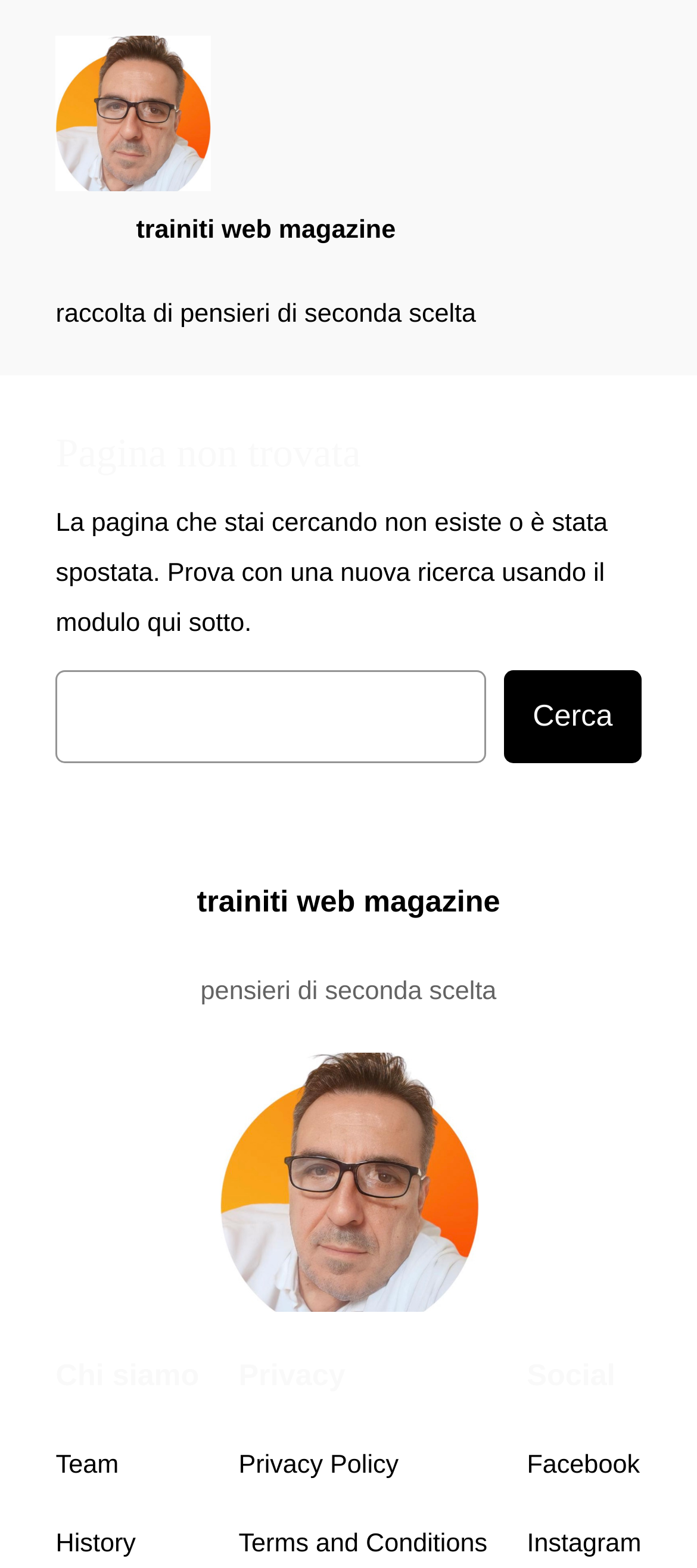Please locate the bounding box coordinates for the element that should be clicked to achieve the following instruction: "read about who we are". Ensure the coordinates are given as four float numbers between 0 and 1, i.e., [left, top, right, bottom].

[0.08, 0.858, 0.286, 0.896]